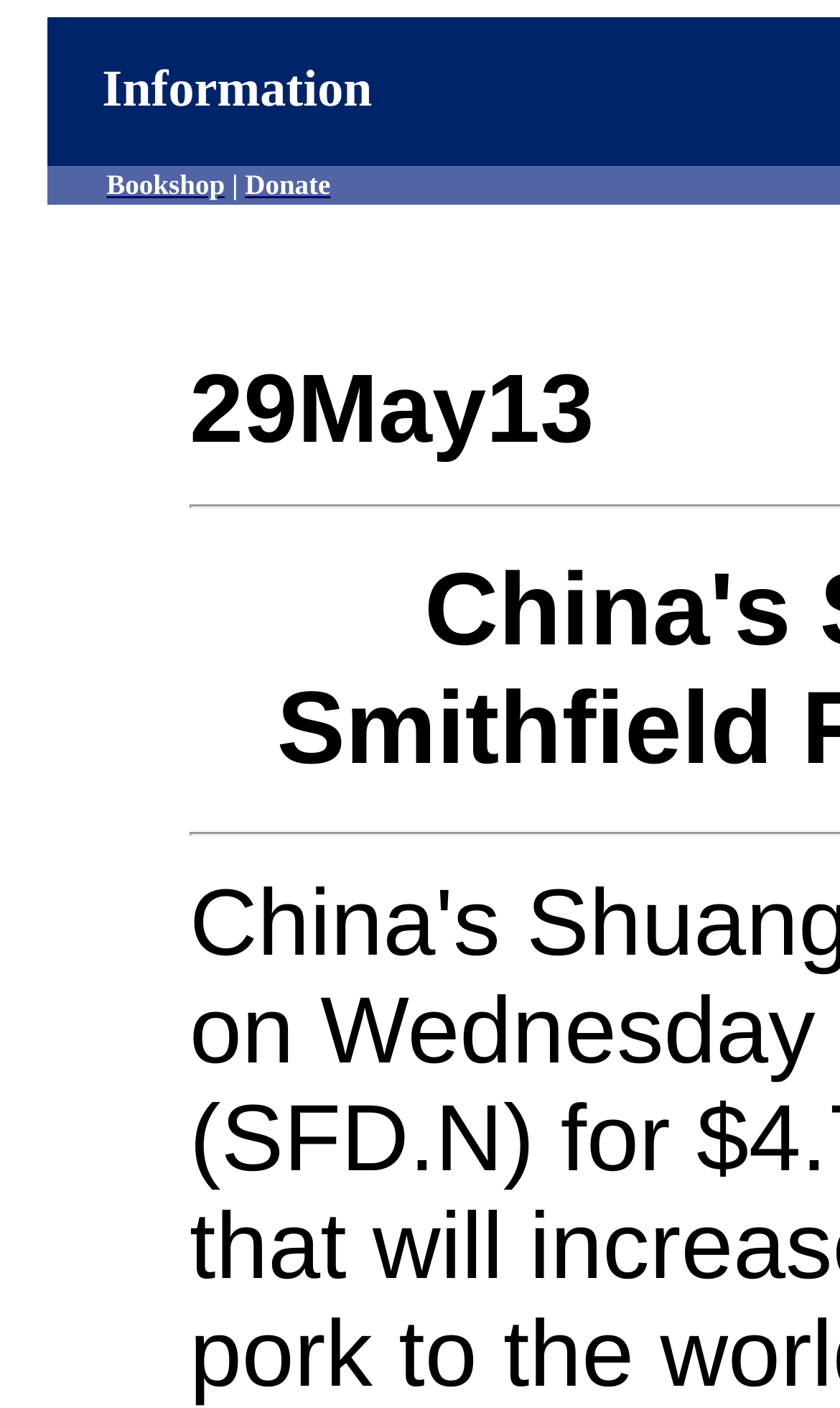Identify the bounding box for the UI element described as: "Donate". Ensure the coordinates are four float numbers between 0 and 1, formatted as [left, top, right, bottom].

[0.292, 0.119, 0.394, 0.142]